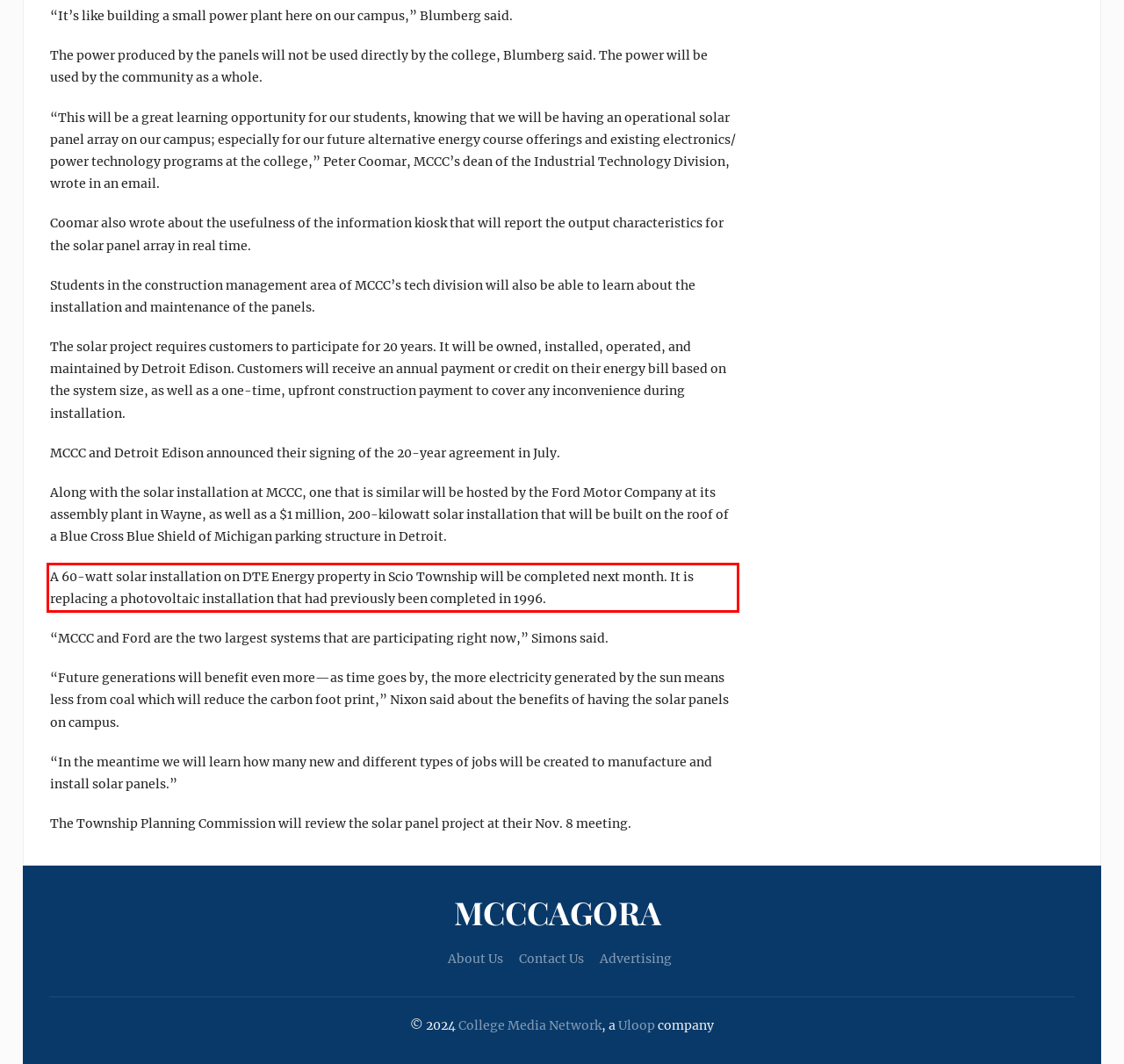You are given a screenshot showing a webpage with a red bounding box. Perform OCR to capture the text within the red bounding box.

A 60-watt solar installation on DTE Energy property in Scio Township will be completed next month. It is replacing a photovoltaic installation that had previously been completed in 1996.